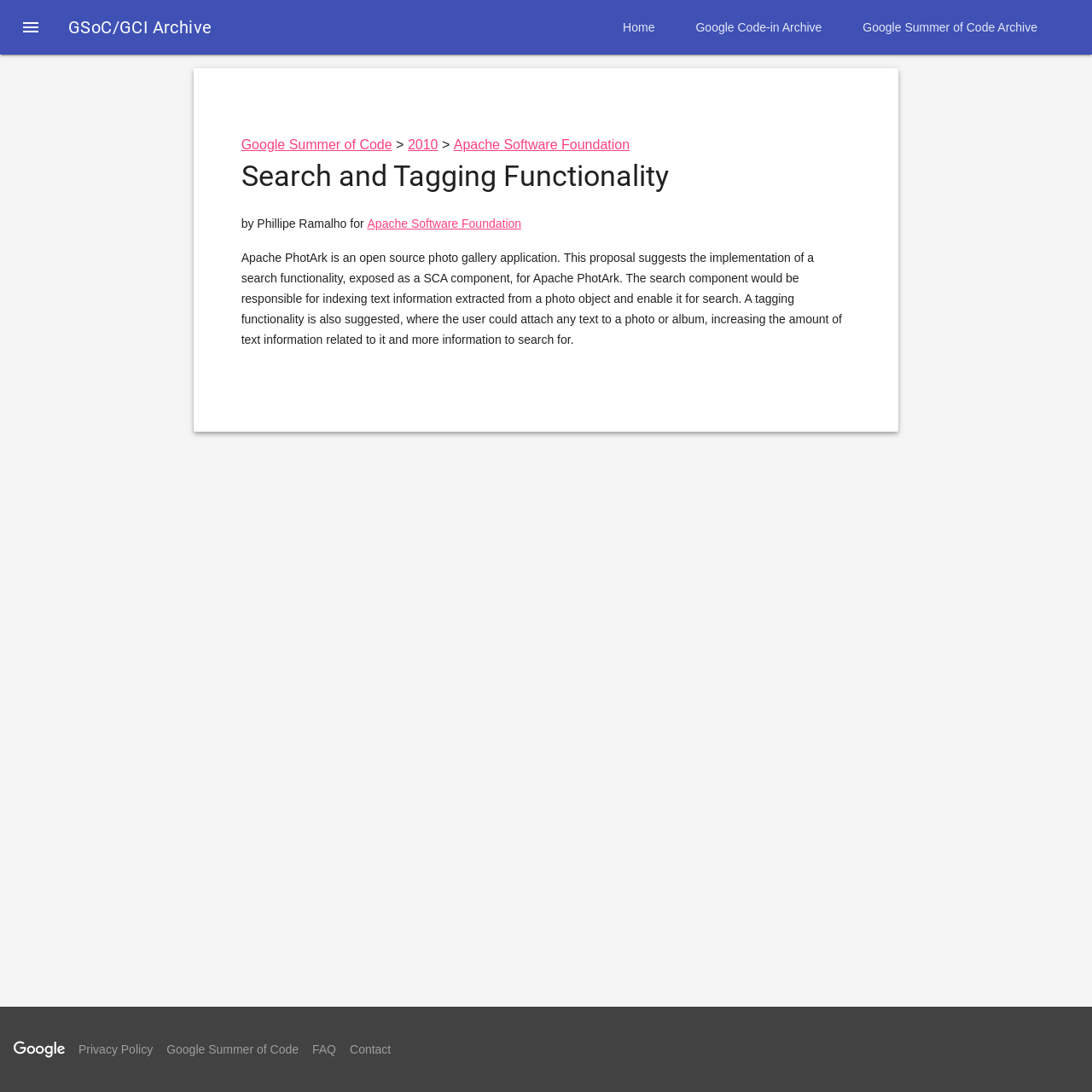Specify the bounding box coordinates for the region that must be clicked to perform the given instruction: "Contact the administrator".

[0.32, 0.955, 0.358, 0.967]